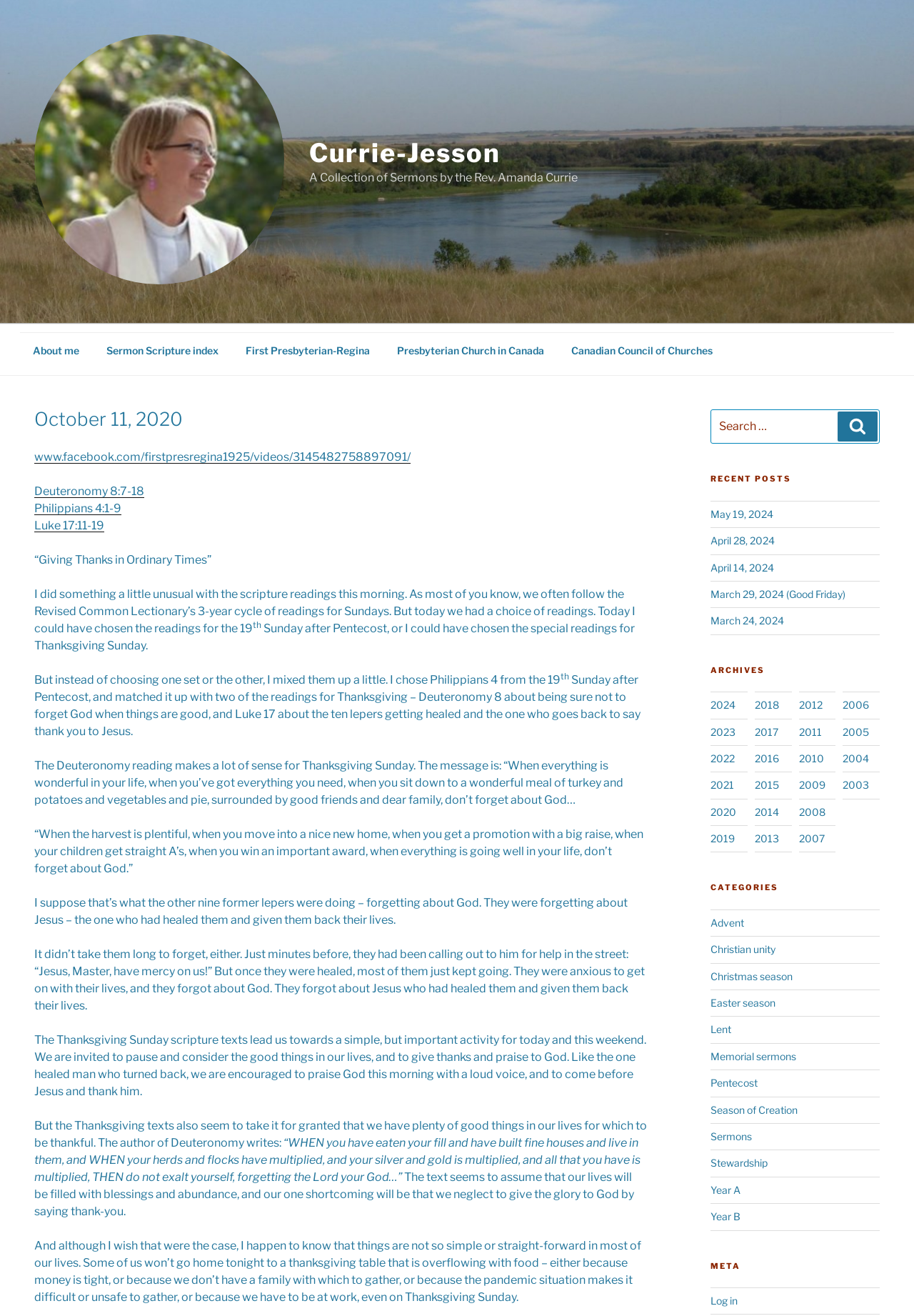Please indicate the bounding box coordinates for the clickable area to complete the following task: "Search for sermons in 2020". The coordinates should be specified as four float numbers between 0 and 1, i.e., [left, top, right, bottom].

[0.778, 0.612, 0.806, 0.621]